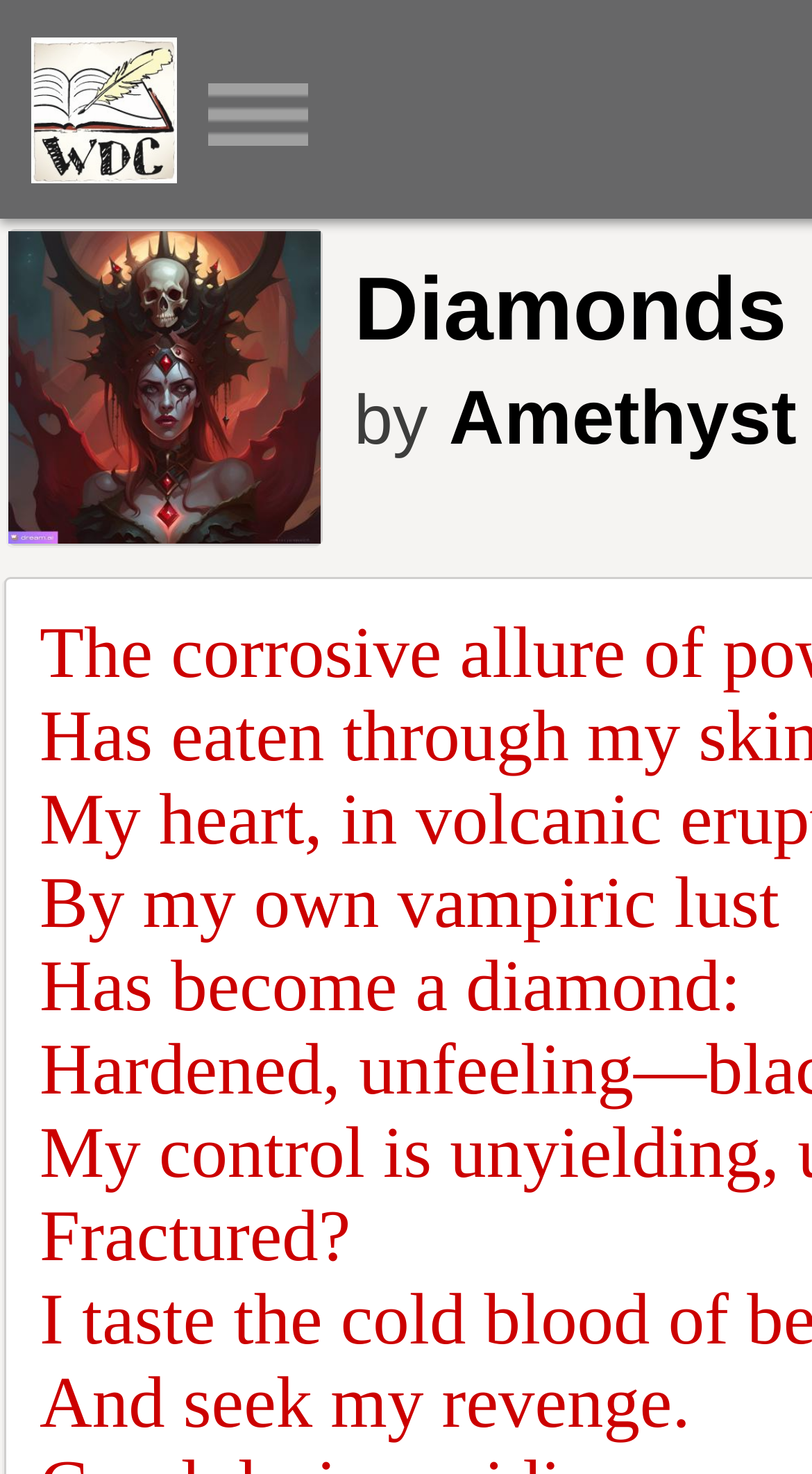Identify the headline of the webpage and generate its text content.

Diamonds and Rust